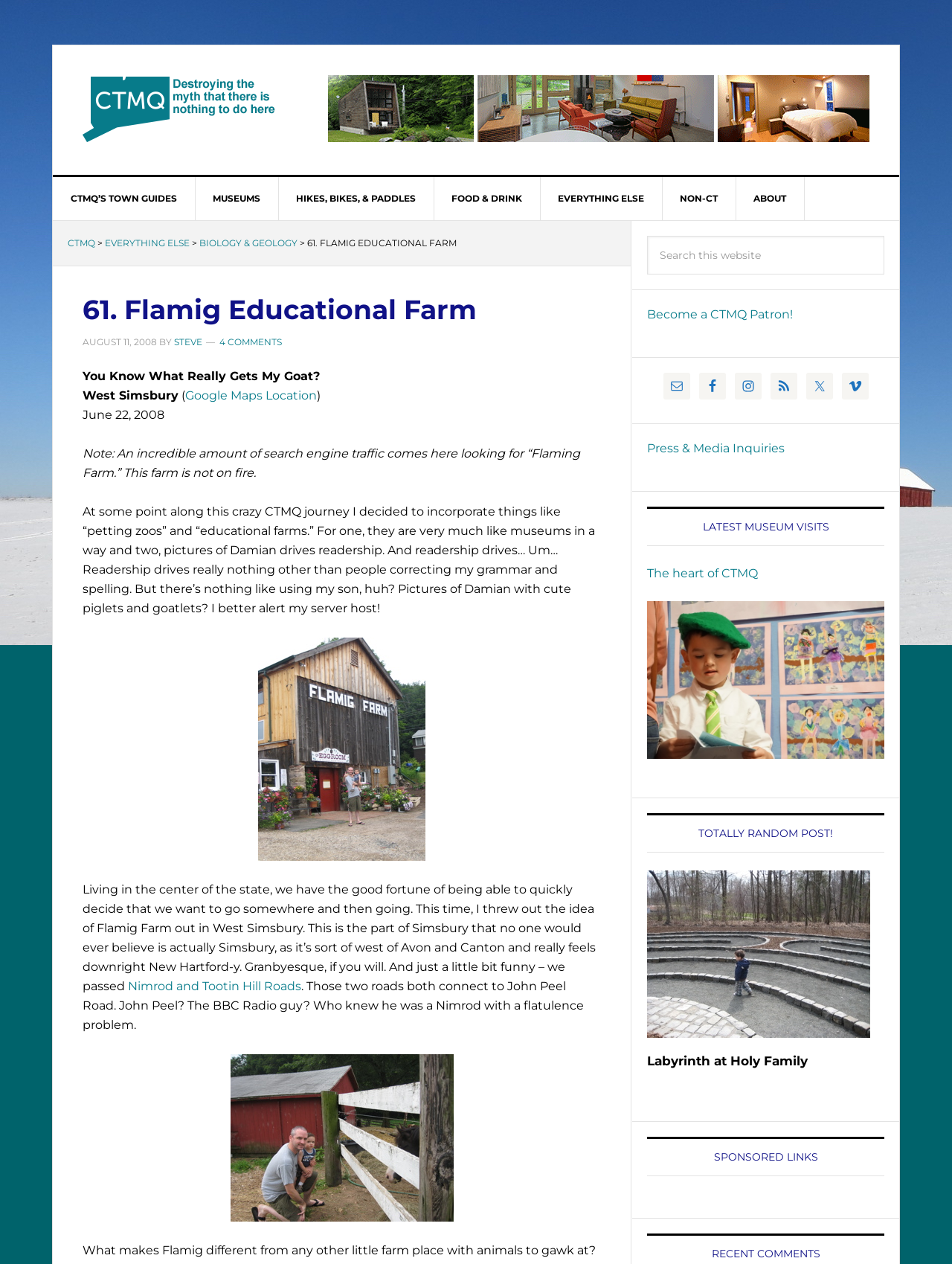What is the name of the author?
Offer a detailed and full explanation in response to the question.

The name of the author can be found in the link 'STEVE' which is a sub-element of the HeaderAsNonLandmark element, and it is 'STEVE'.